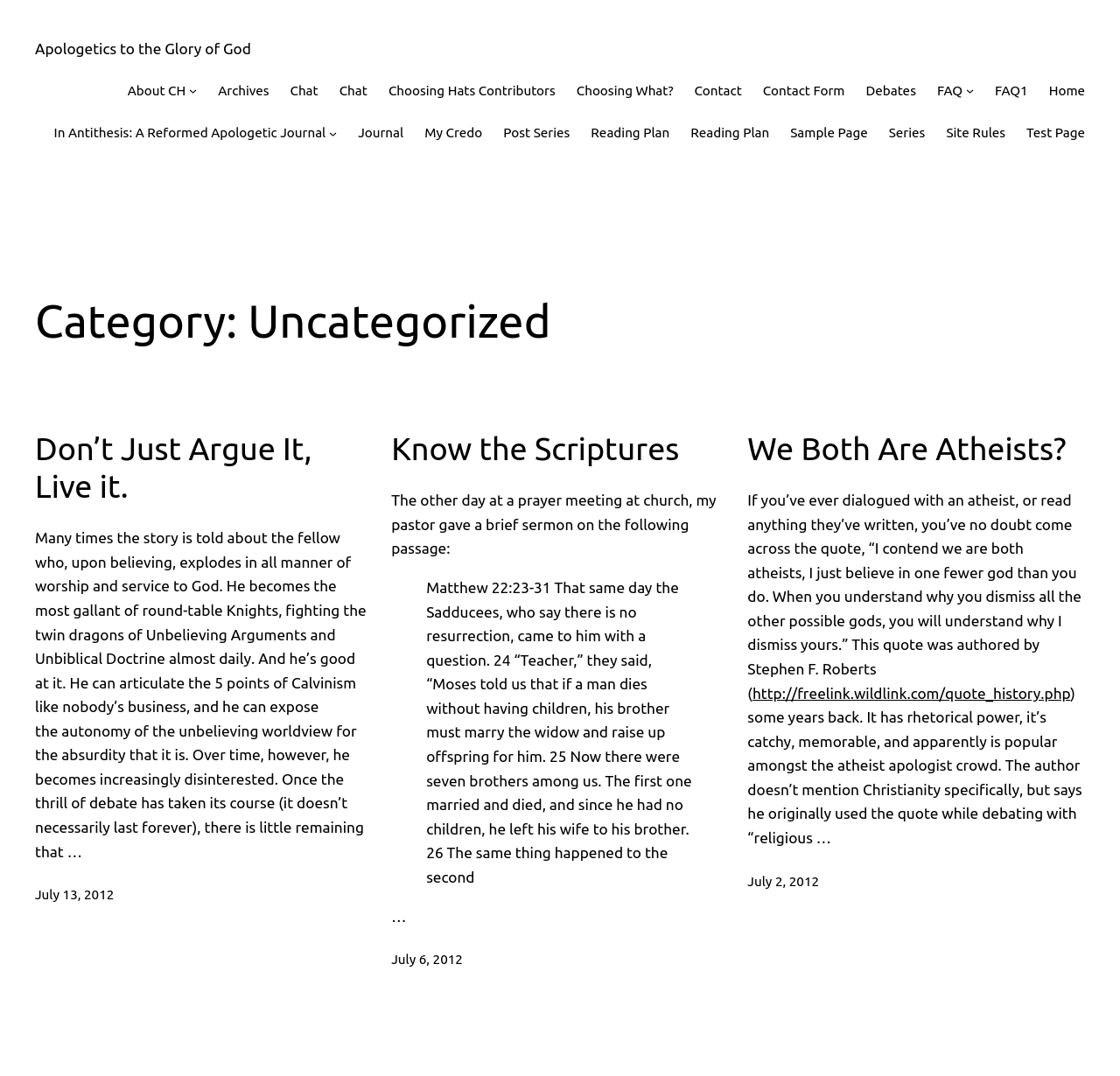Please locate the bounding box coordinates of the element's region that needs to be clicked to follow the instruction: "Click on the 'About CH' link". The bounding box coordinates should be provided as four float numbers between 0 and 1, i.e., [left, top, right, bottom].

[0.114, 0.075, 0.166, 0.094]